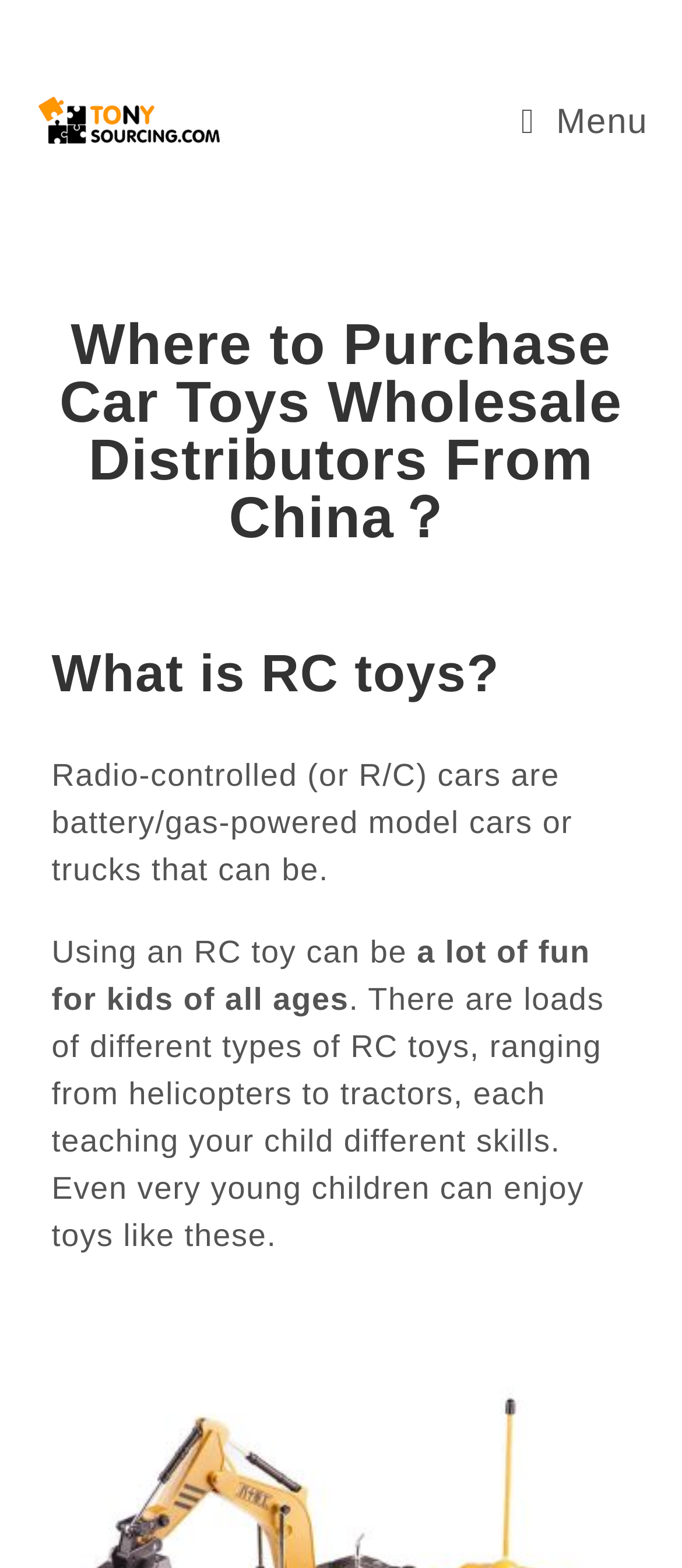Answer in one word or a short phrase: 
What can RC toys teach children?

different skills